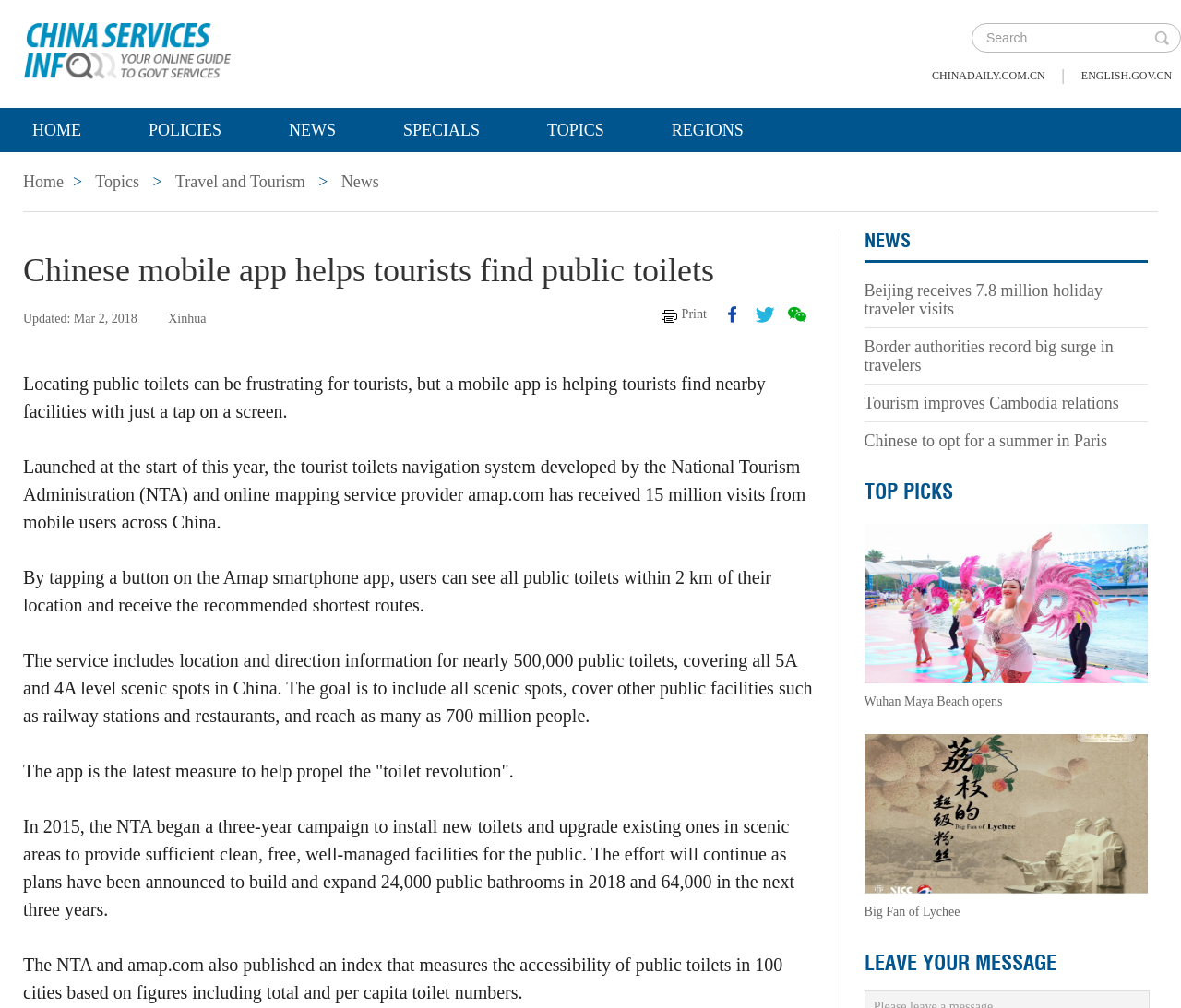Generate a thorough description of the webpage.

This webpage is about a Chinese mobile app that helps tourists find public toilets. At the top, there is a heading with the website's name, "govt.chinadaily.com.cn", accompanied by an image. Below this, there is a search bar and a series of links to other sections of the website, including "CHINADAILY.COM.CN", "ENGLISH.GOV.CN", "HOME", "POLICIES", "NEWS", "SPECIALS", "TOPICS", and "REGIONS".

The main content of the webpage is divided into two sections. On the left, there is a heading that reads "Chinese mobile app helps tourists find public toilets" followed by a series of paragraphs describing the app and its features. The app allows users to find public toilets within 2 km of their location and provides the recommended shortest routes. It also includes location and direction information for nearly 500,000 public toilets, covering all 5A and 4A level scenic spots in China.

On the right, there is a section with a heading "TOP PICKS" that features a series of links to news articles, including "Beijing receives 7.8 million holiday traveler visits", "Border authorities record big surge in travelers", "Tourism improves Cambodia relations", and "Chinese to opt for a summer in Paris". Below this, there are two more links to news articles, "Wuhan Maya Beach opens" and "Big Fan of Lychee", each accompanied by an image.

At the bottom of the webpage, there is a section with a heading "LEAVE YOUR MESSAGE" that allows users to leave a comment or message.